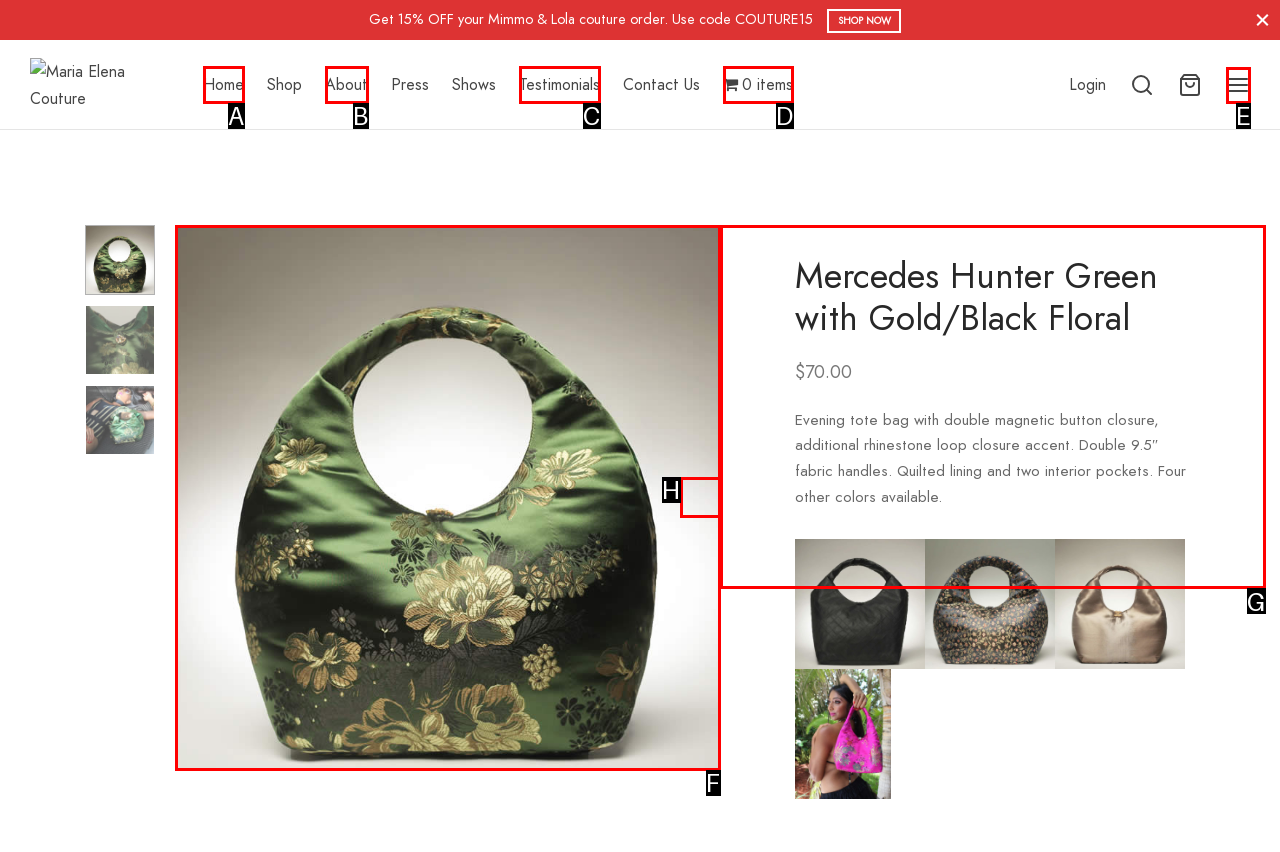Find the HTML element to click in order to complete this task: Go to 'Home' page
Answer with the letter of the correct option.

A